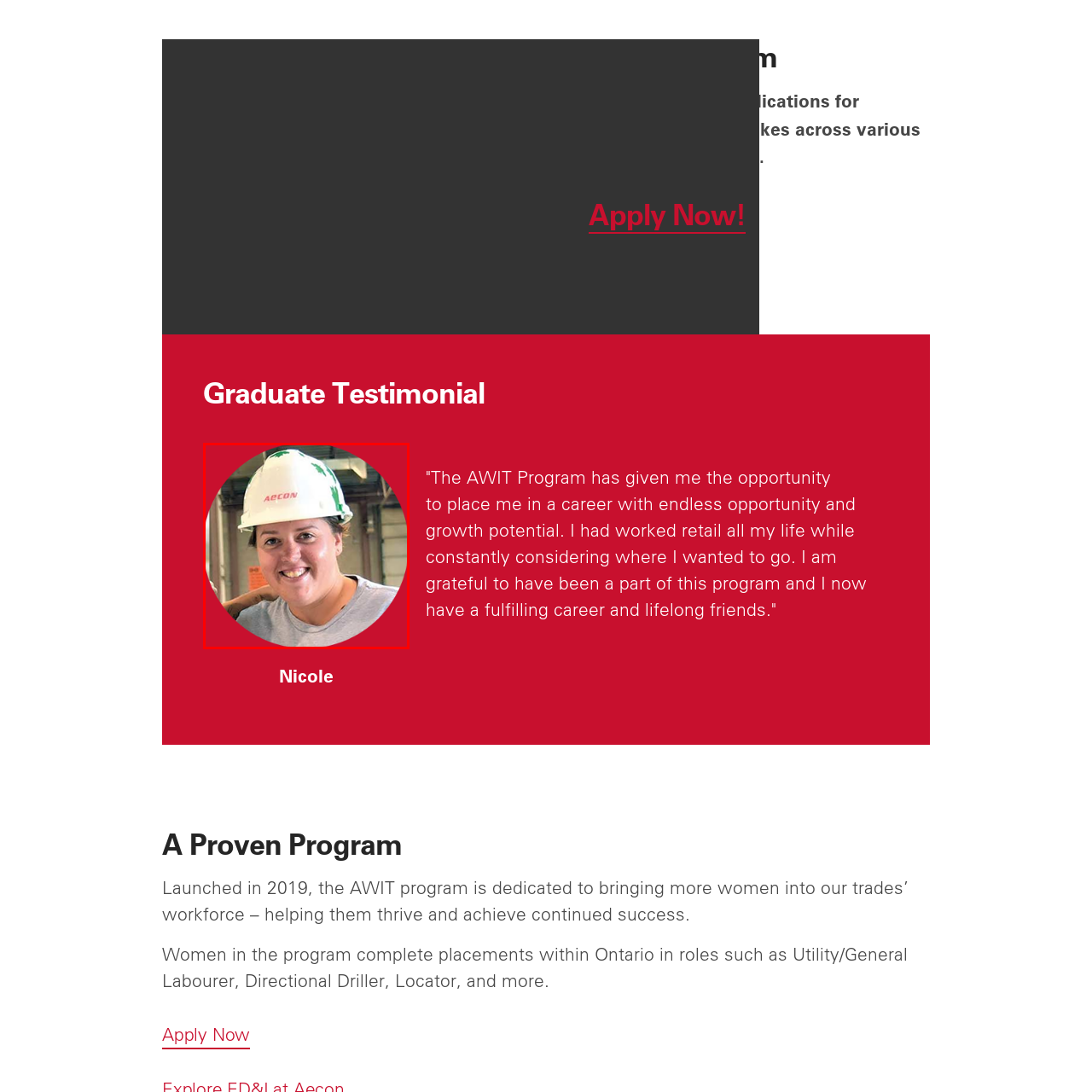Create a detailed narrative of the image inside the red-lined box.

The image features a smiling woman wearing a white hard hat adorned with green accents and the logo "AECON." She appears to be in a construction or industrial setting, showcasing a spirited and confident demeanor. The background is slightly blurred but suggests an active work environment, highlighting her engagement in the field. This image accompanies a graduate testimonial emphasizing the impactful experience of the AWIT program, which aims to empower women in trades and offers them valuable career opportunities in various sectors. The woman represents the success and growth potential that the program fosters, embodying the spirit of determination and achievement in traditionally male-dominated industries.